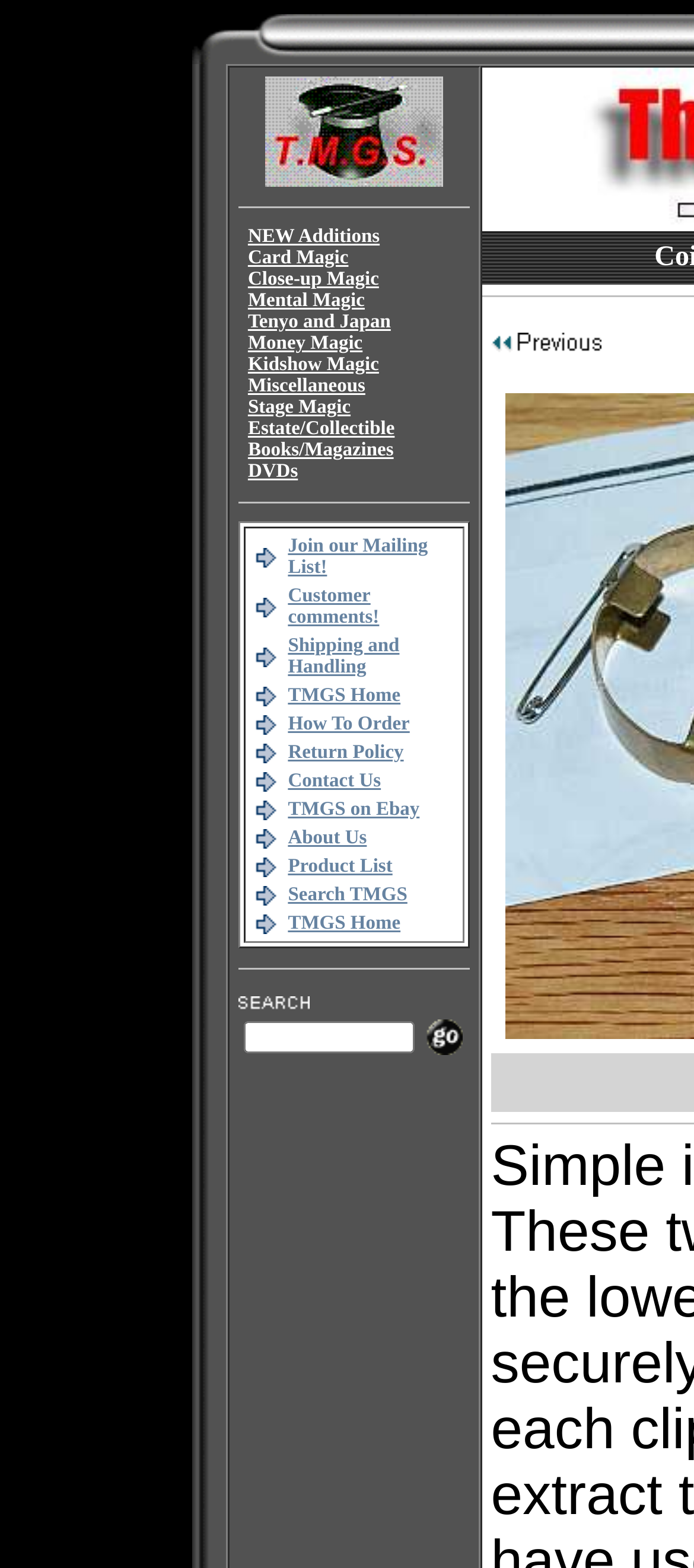Give a concise answer using one word or a phrase to the following question:
What is the name of the product shown?

Coin Holdouts